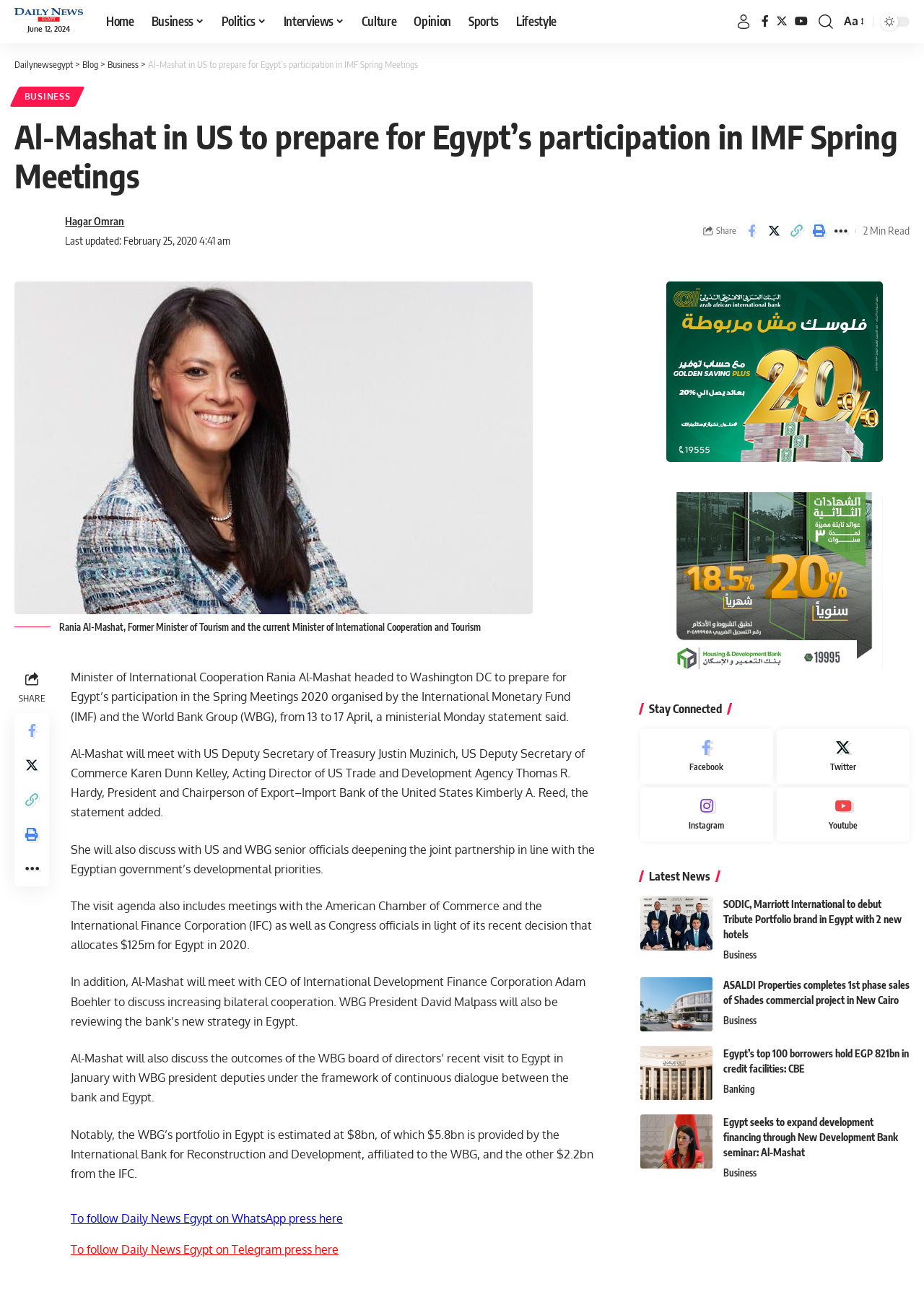Respond to the question with just a single word or phrase: 
What is the date of the article?

February 25, 2020